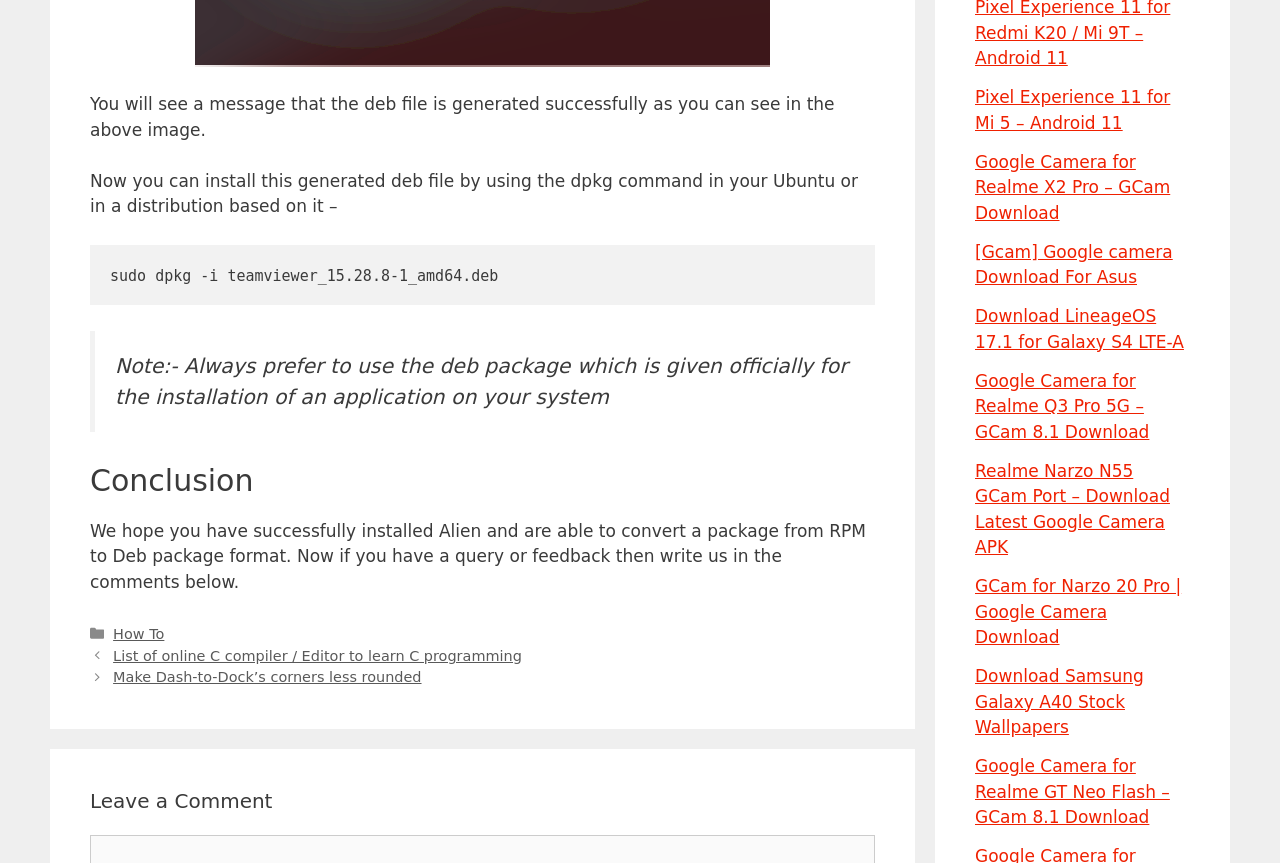Can you specify the bounding box coordinates of the area that needs to be clicked to fulfill the following instruction: "Click on 'How To'"?

[0.088, 0.725, 0.128, 0.744]